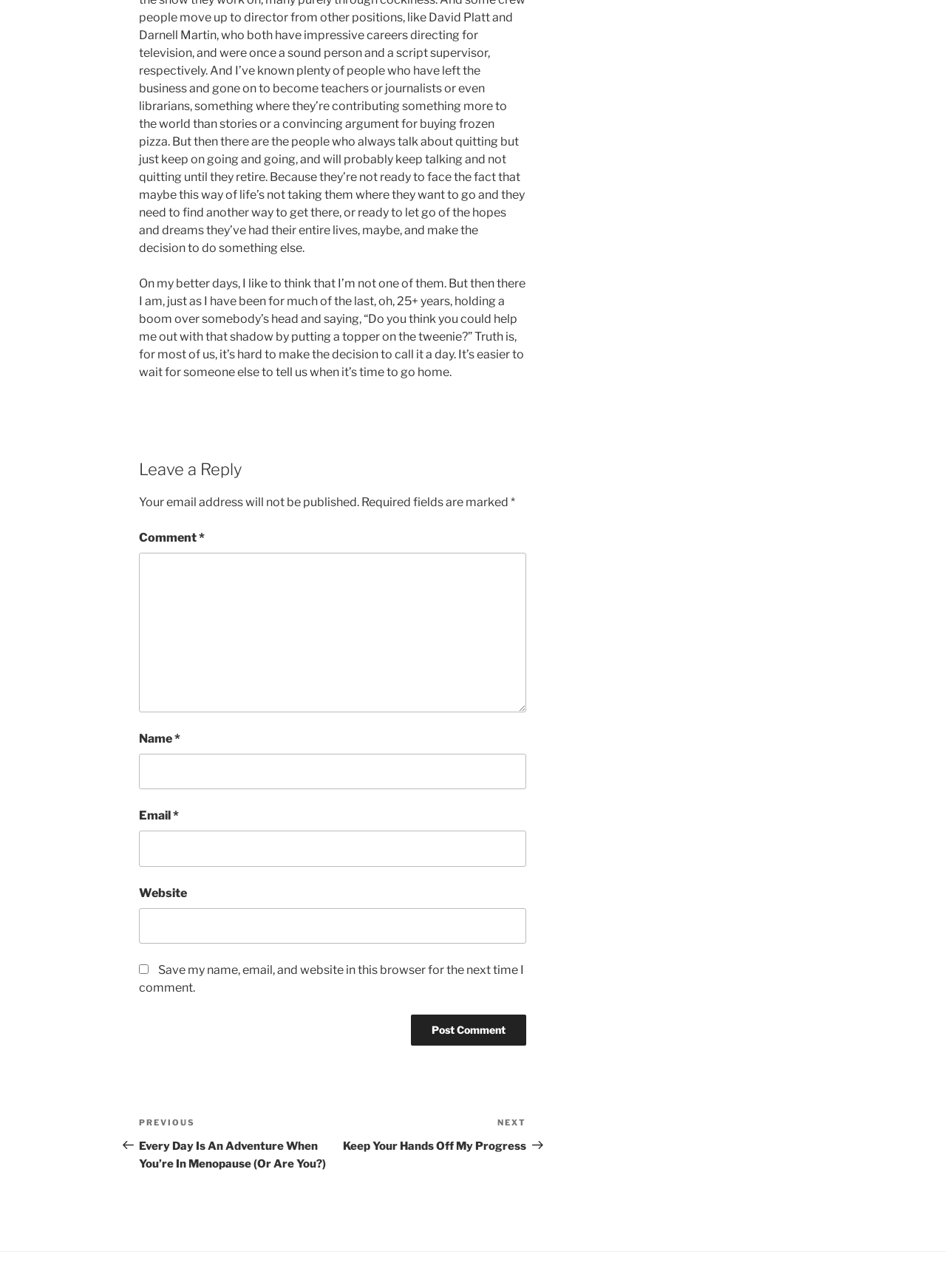Determine the bounding box for the UI element as described: "take the quiz". The coordinates should be represented as four float numbers between 0 and 1, formatted as [left, top, right, bottom].

None